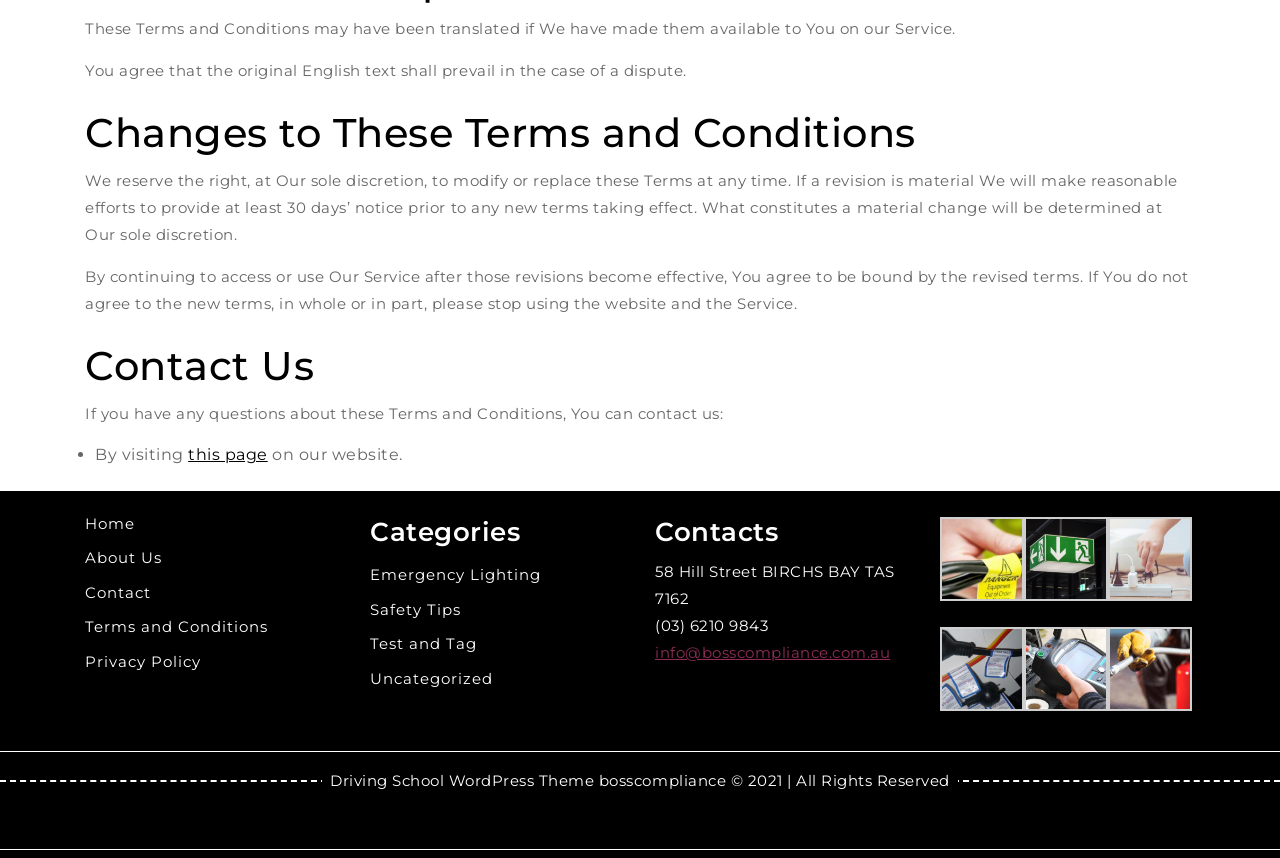Locate the coordinates of the bounding box for the clickable region that fulfills this instruction: "Learn about 'exit sign testing'".

[0.8, 0.639, 0.866, 0.661]